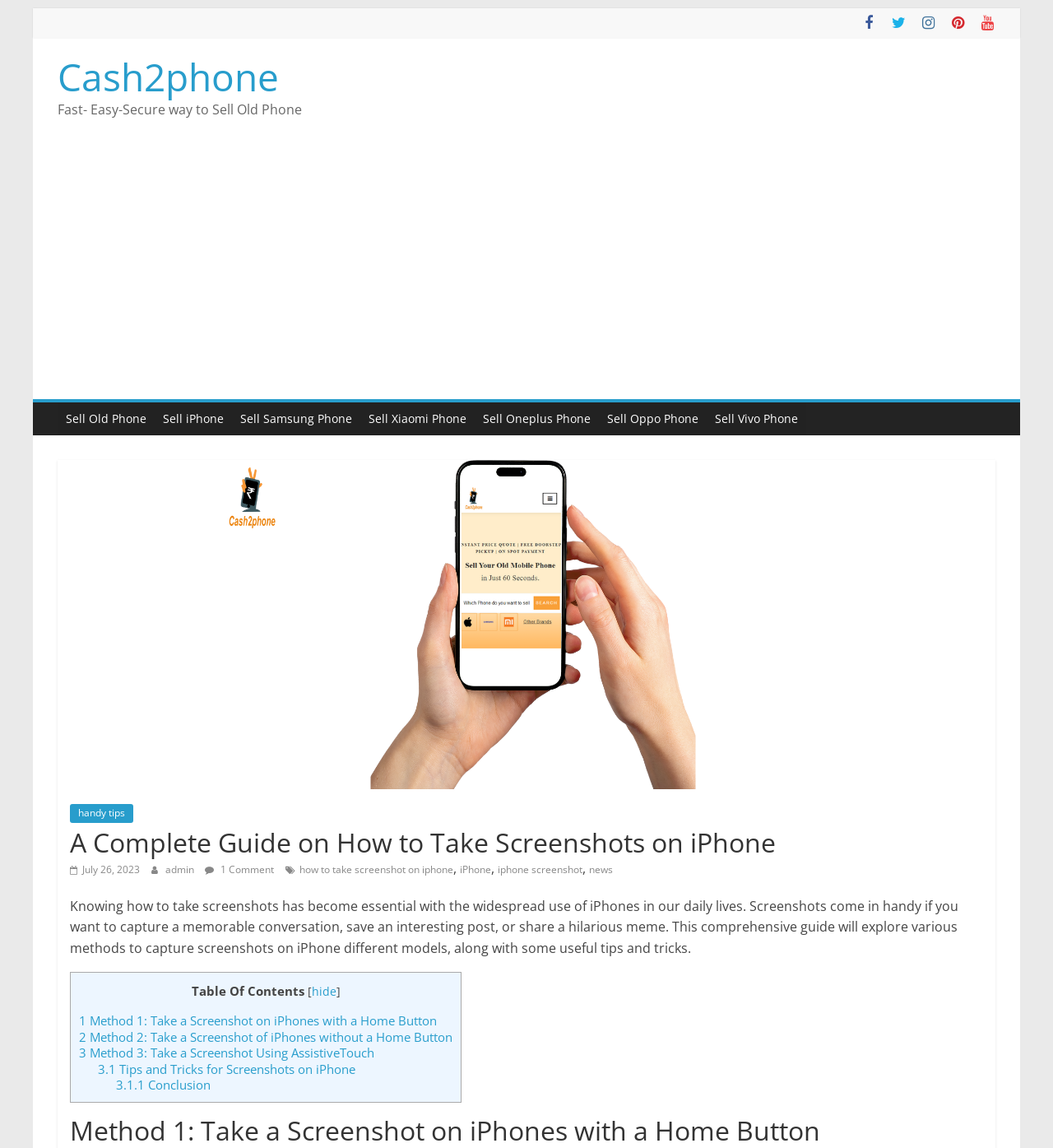Determine the bounding box coordinates for the area that should be clicked to carry out the following instruction: "Read the article 'A Complete Guide on How to Take Screenshots on iPhone'".

[0.066, 0.717, 0.934, 0.748]